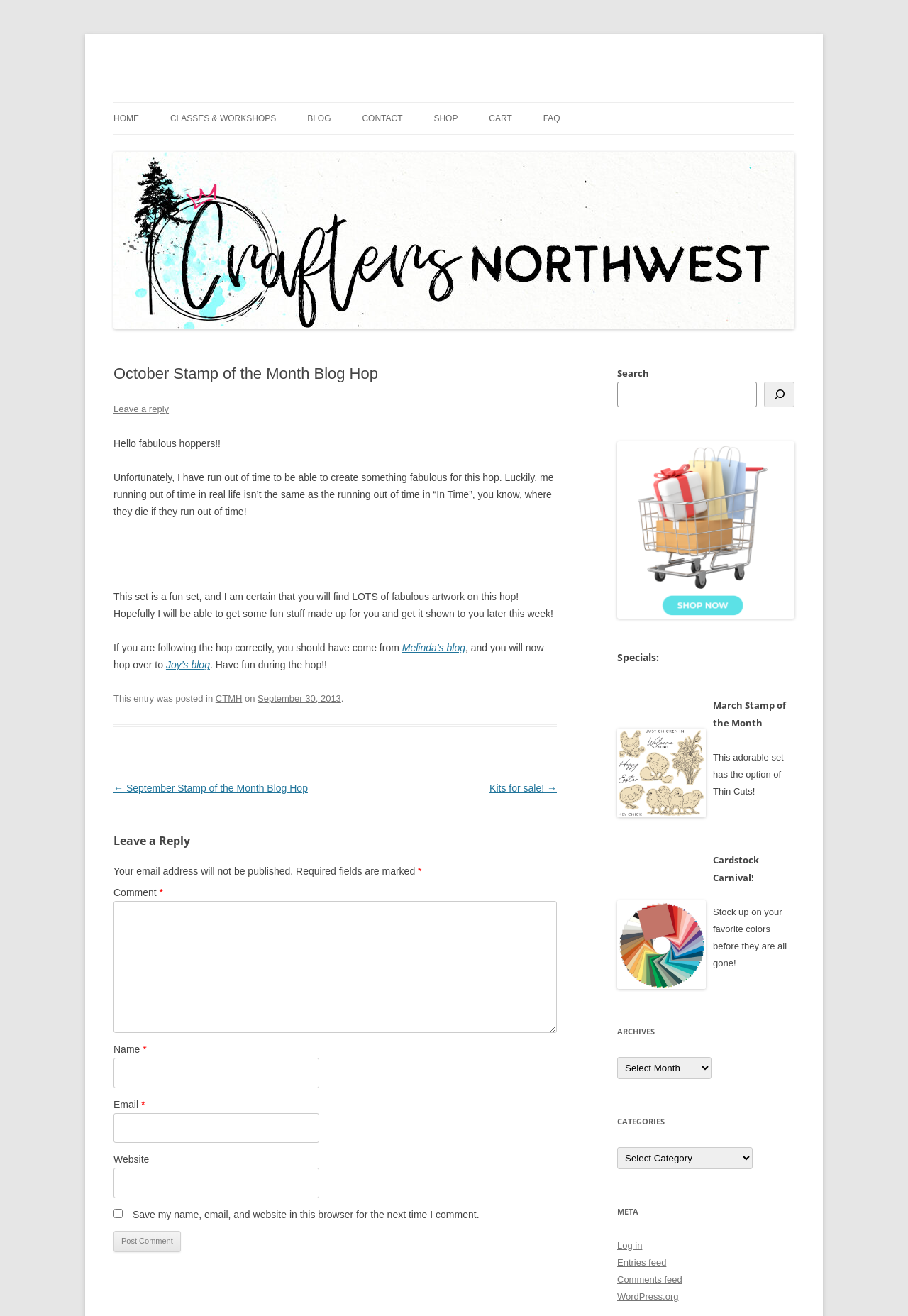Provide the bounding box coordinates of the HTML element described by the text: "parent_node: Comment * name="a4b327f232"". The coordinates should be in the format [left, top, right, bottom] with values between 0 and 1.

[0.125, 0.684, 0.613, 0.785]